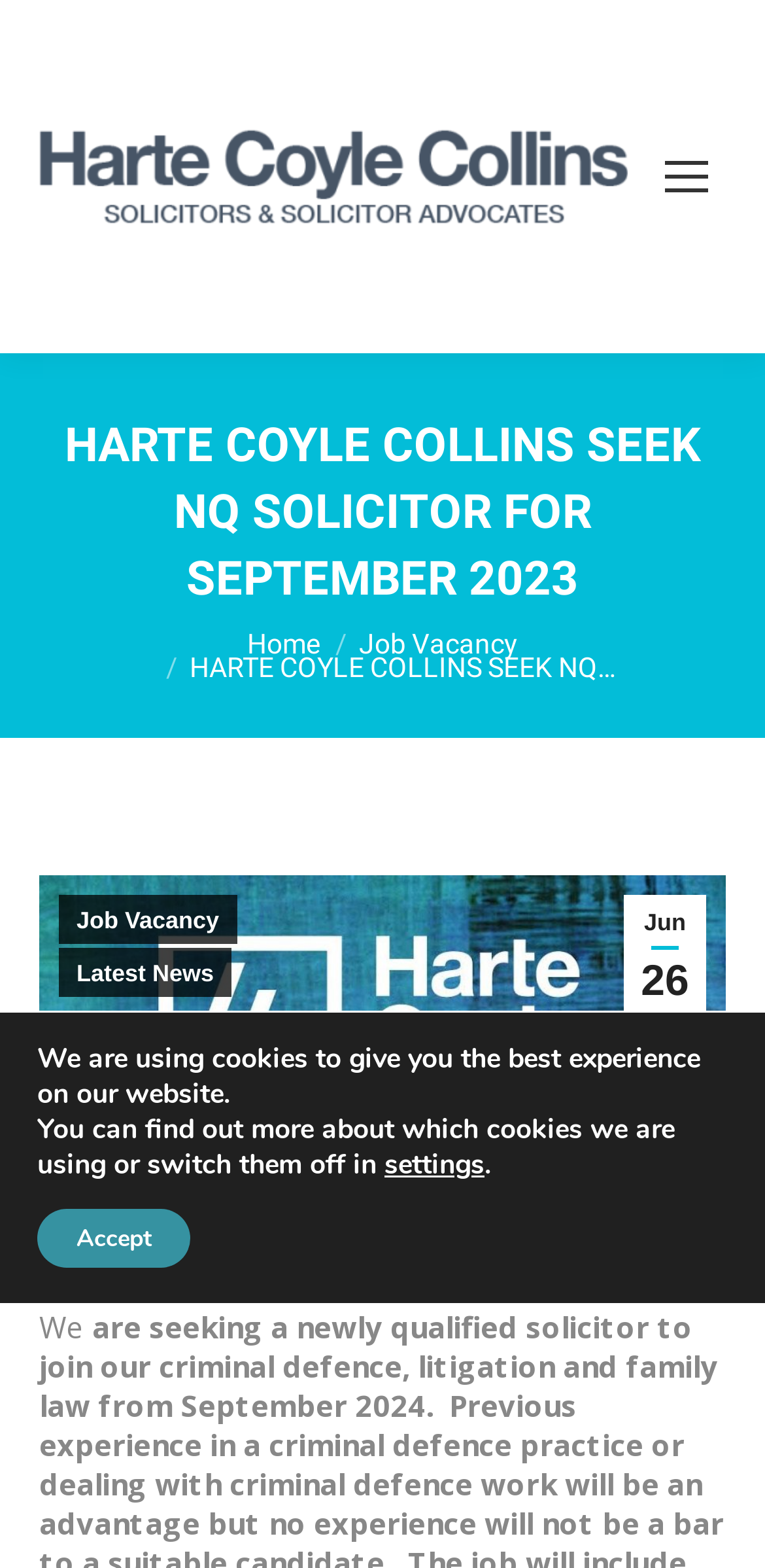Please determine the bounding box coordinates of the section I need to click to accomplish this instruction: "Go to the home page".

[0.323, 0.401, 0.418, 0.421]